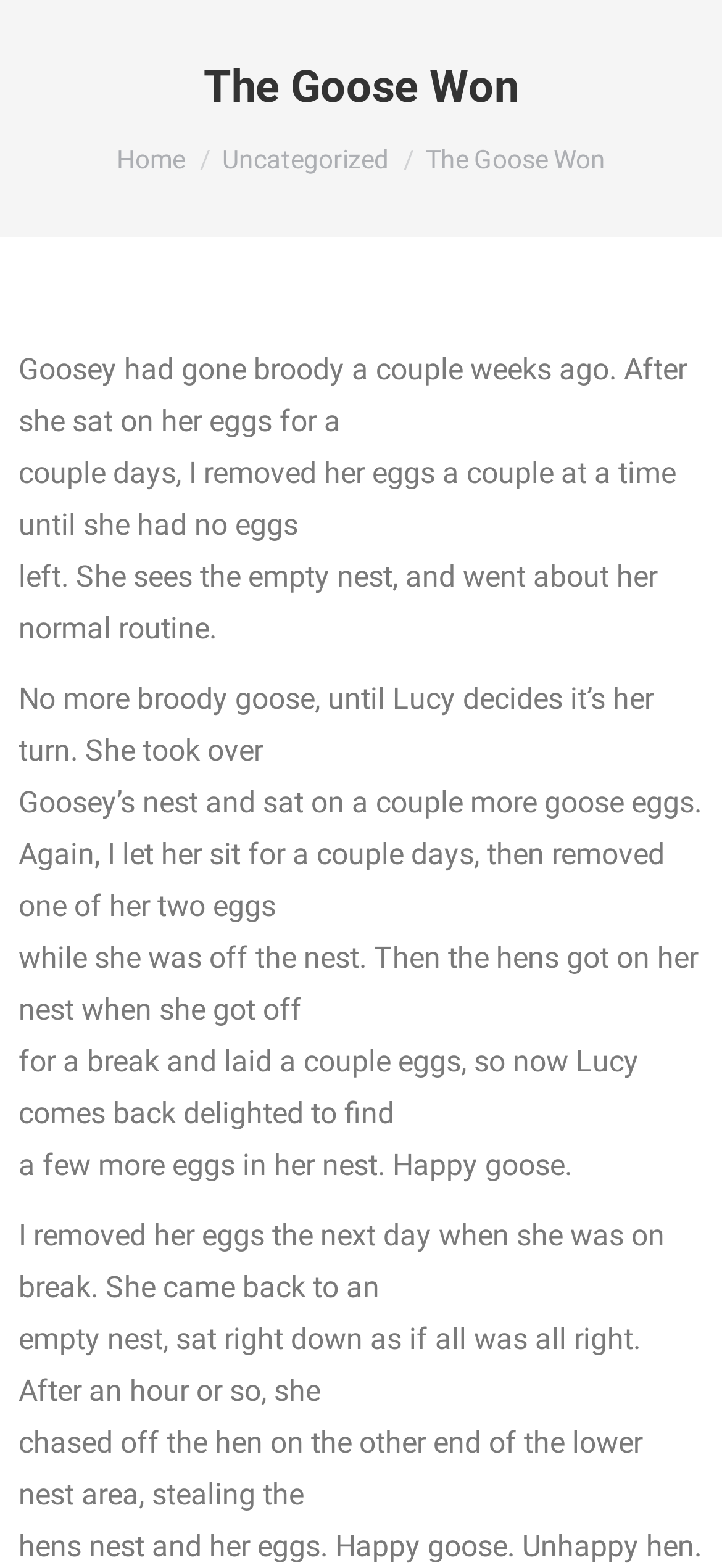Identify and provide the text of the main header on the webpage.

The Goose Won